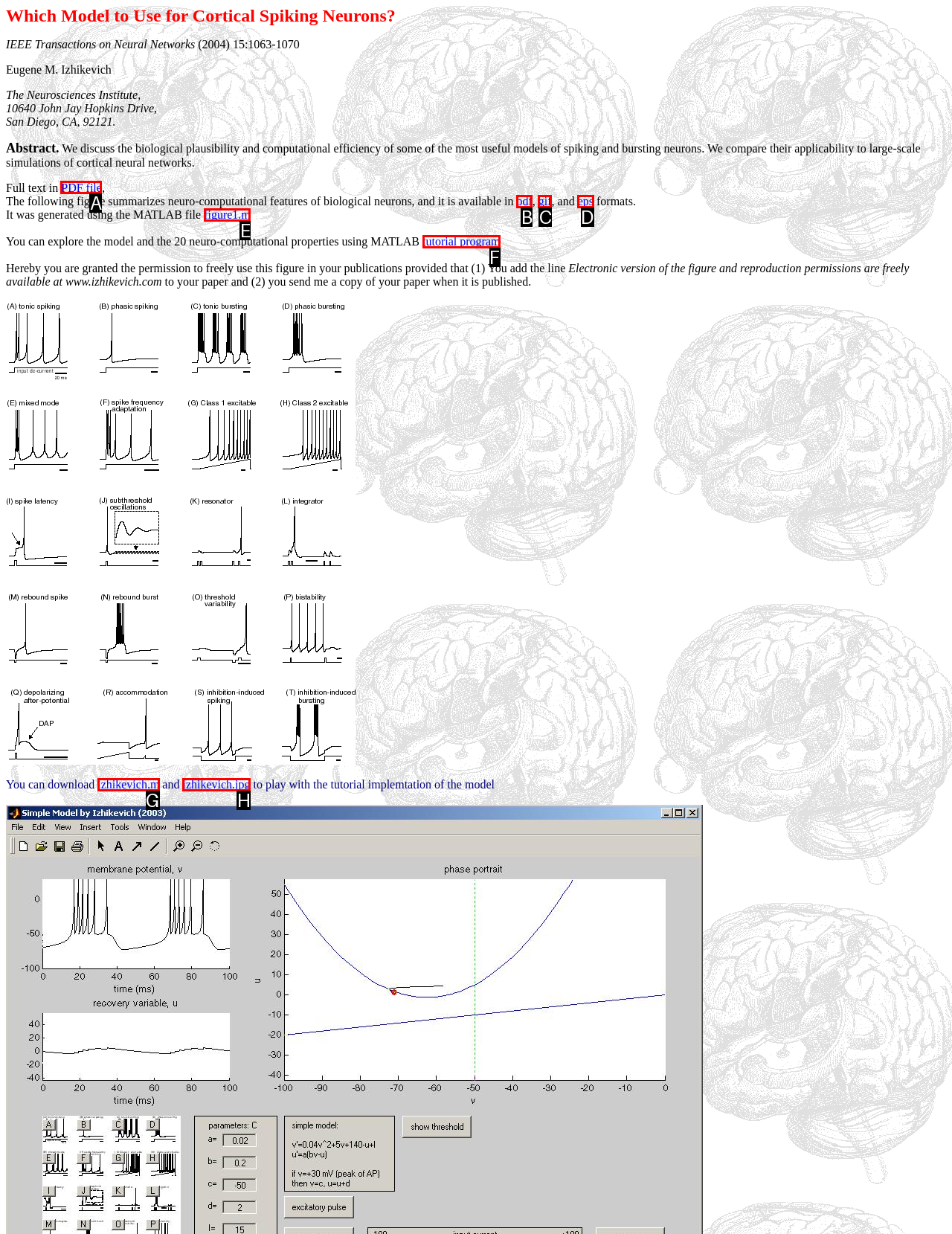Select the UI element that should be clicked to execute the following task: View the PDF file
Provide the letter of the correct choice from the given options.

A